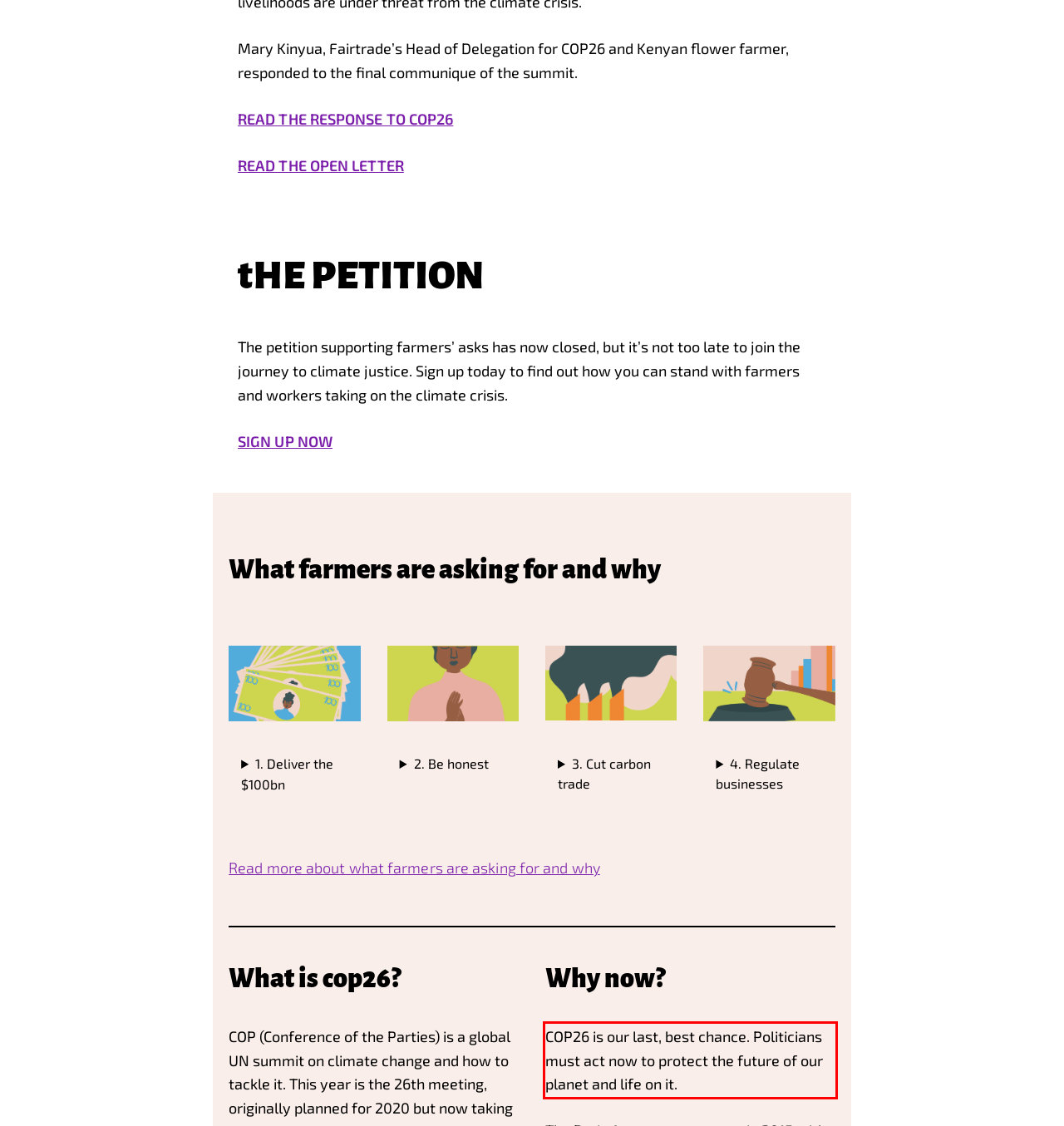Given the screenshot of the webpage, identify the red bounding box, and recognize the text content inside that red bounding box.

COP26 is our last, best chance. Politicians must act now to protect the future of our planet and life on it.